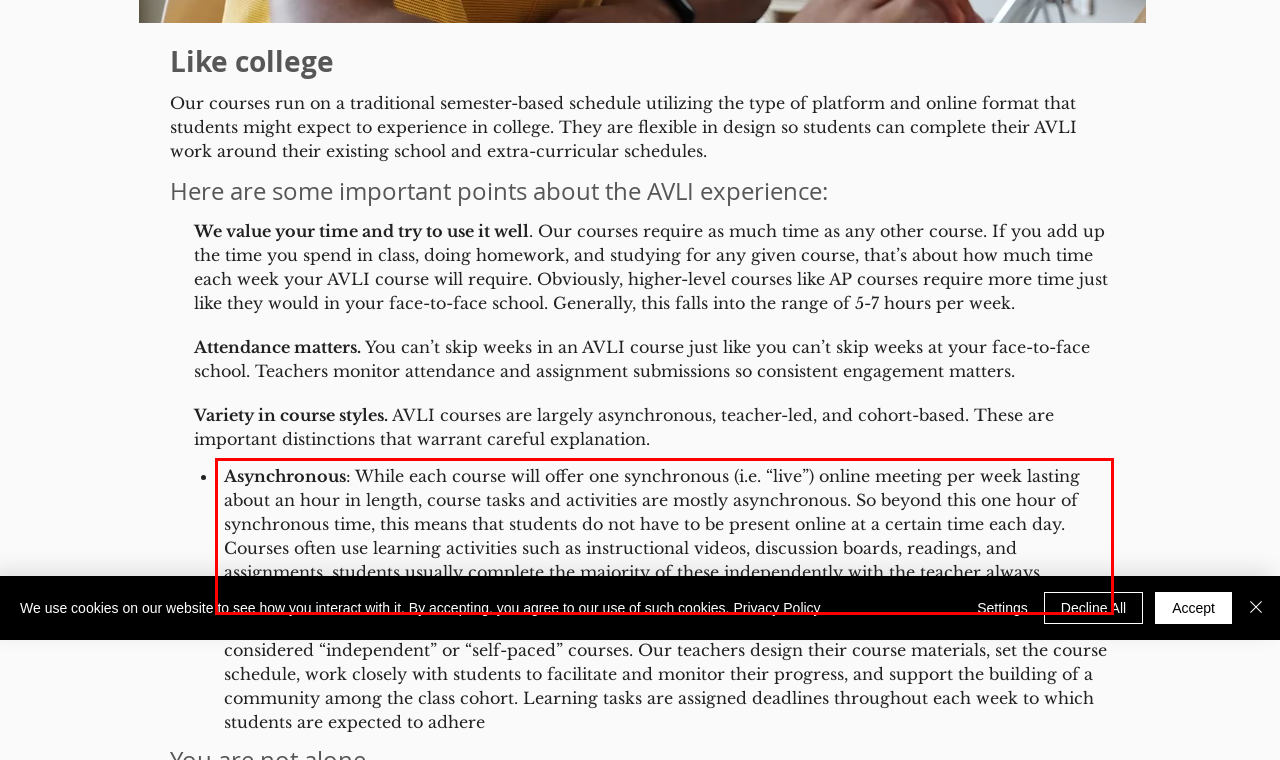Given the screenshot of the webpage, identify the red bounding box, and recognize the text content inside that red bounding box.

Asynchronous: While each course will offer one synchronous (i.e. “live”) online meeting per week lasting about an hour in length, course tasks and activities are mostly asynchronous. So beyond this one hour of synchronous time, this means that students do not have to be present online at a certain time each day. Courses often use learning activities such as instructional videos, discussion boards, readings, and assignments, students usually complete the majority of these independently with the teacher always available for support.